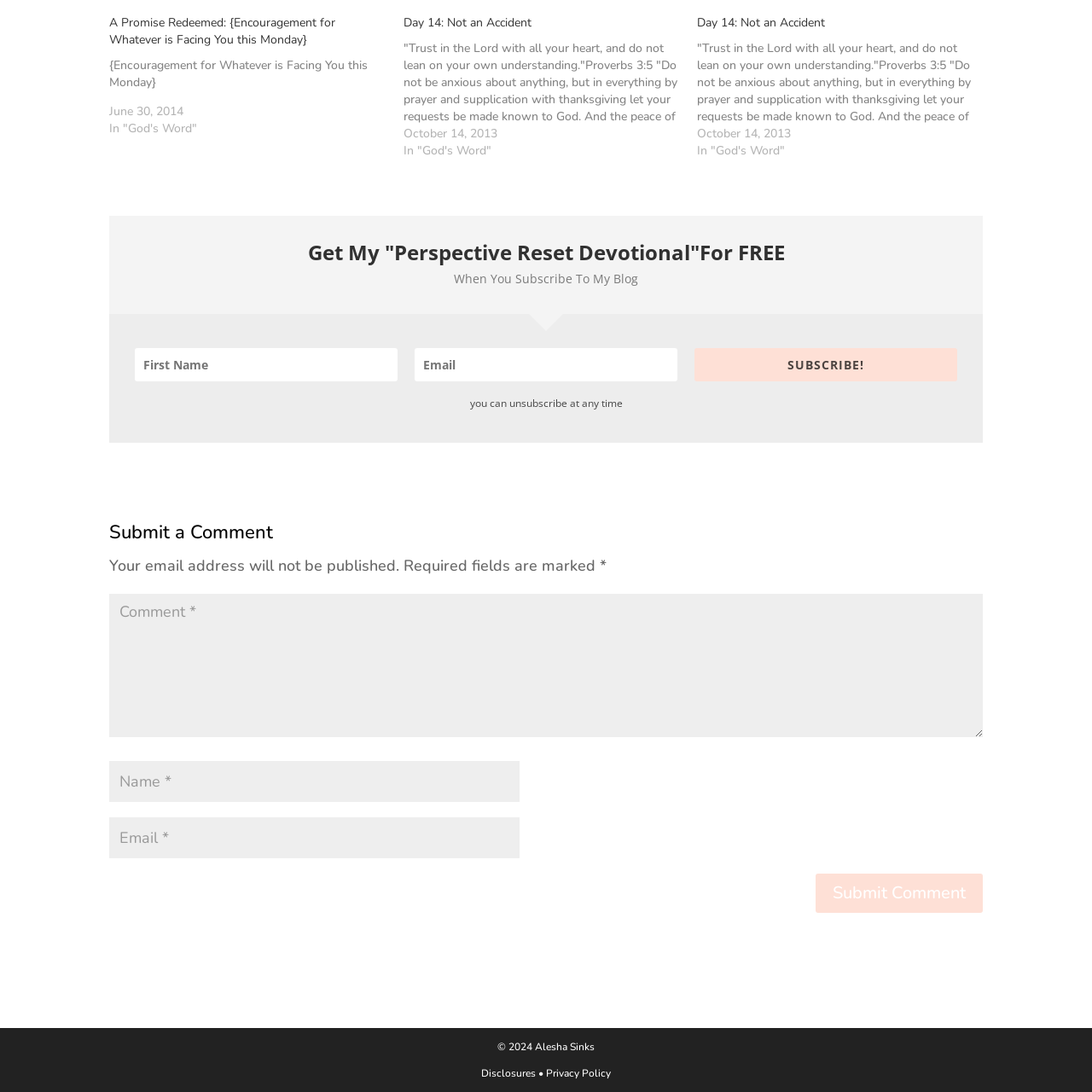What is the function of the 'Submit Comment' button?
Using the image as a reference, answer the question with a short word or phrase.

To submit a comment